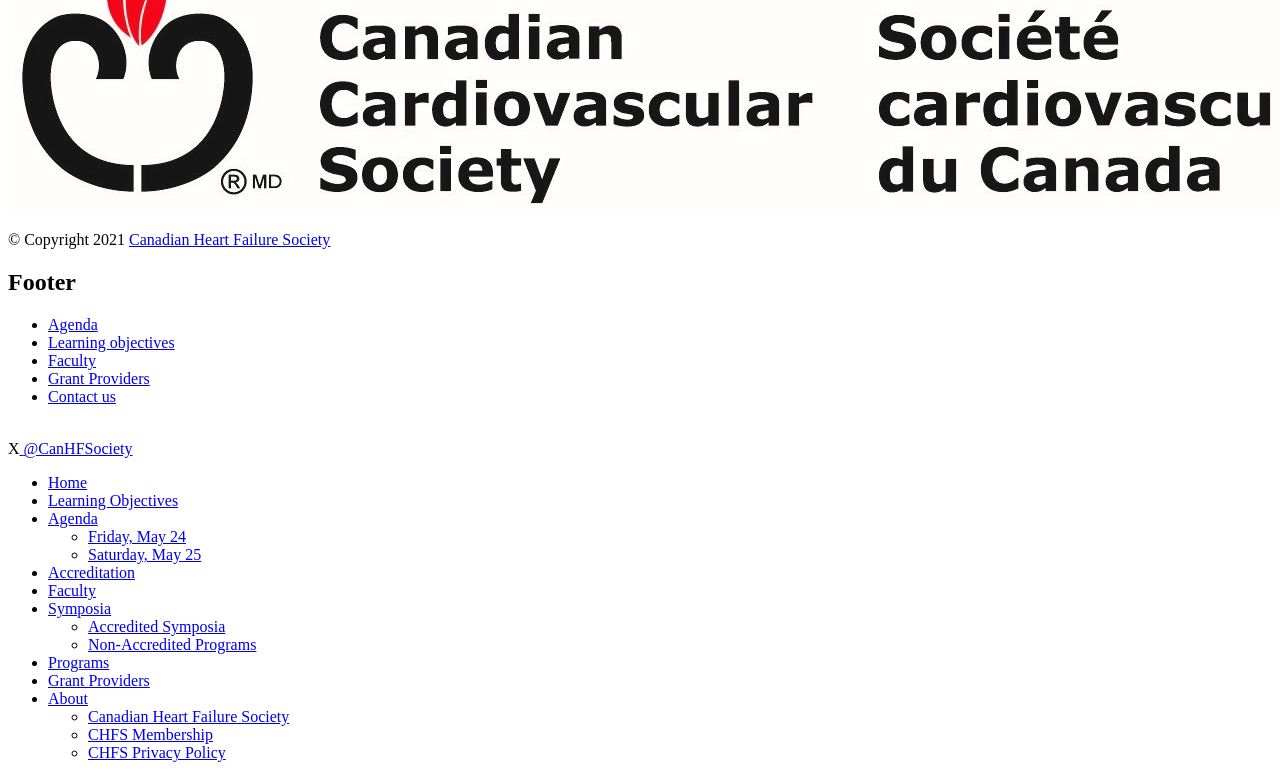Locate the bounding box coordinates of the segment that needs to be clicked to meet this instruction: "Contact us through the link".

[0.038, 0.499, 0.091, 0.521]